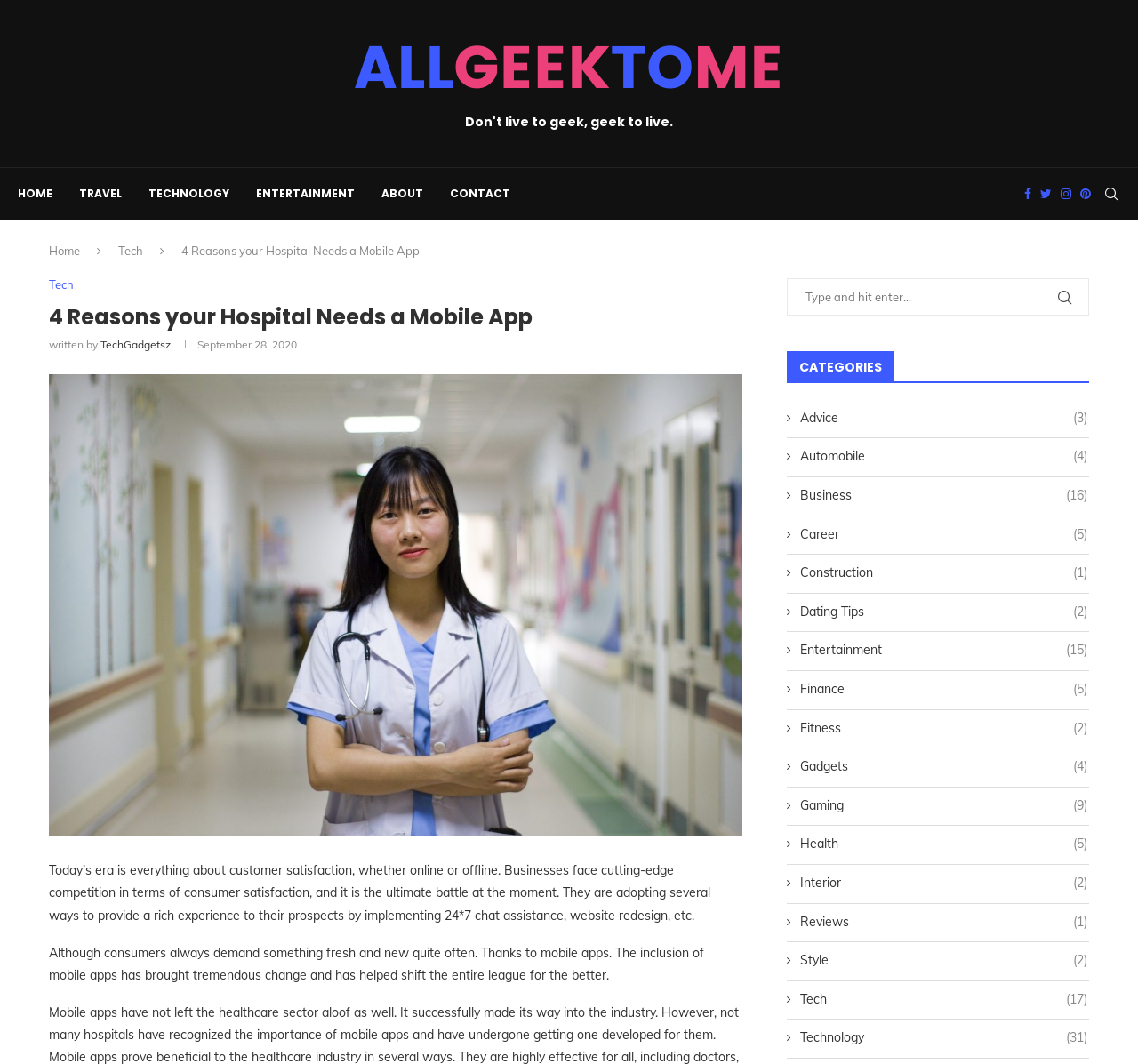Identify the bounding box coordinates for the element that needs to be clicked to fulfill this instruction: "Visit the 'TECH' category". Provide the coordinates in the format of four float numbers between 0 and 1: [left, top, right, bottom].

[0.13, 0.158, 0.202, 0.206]